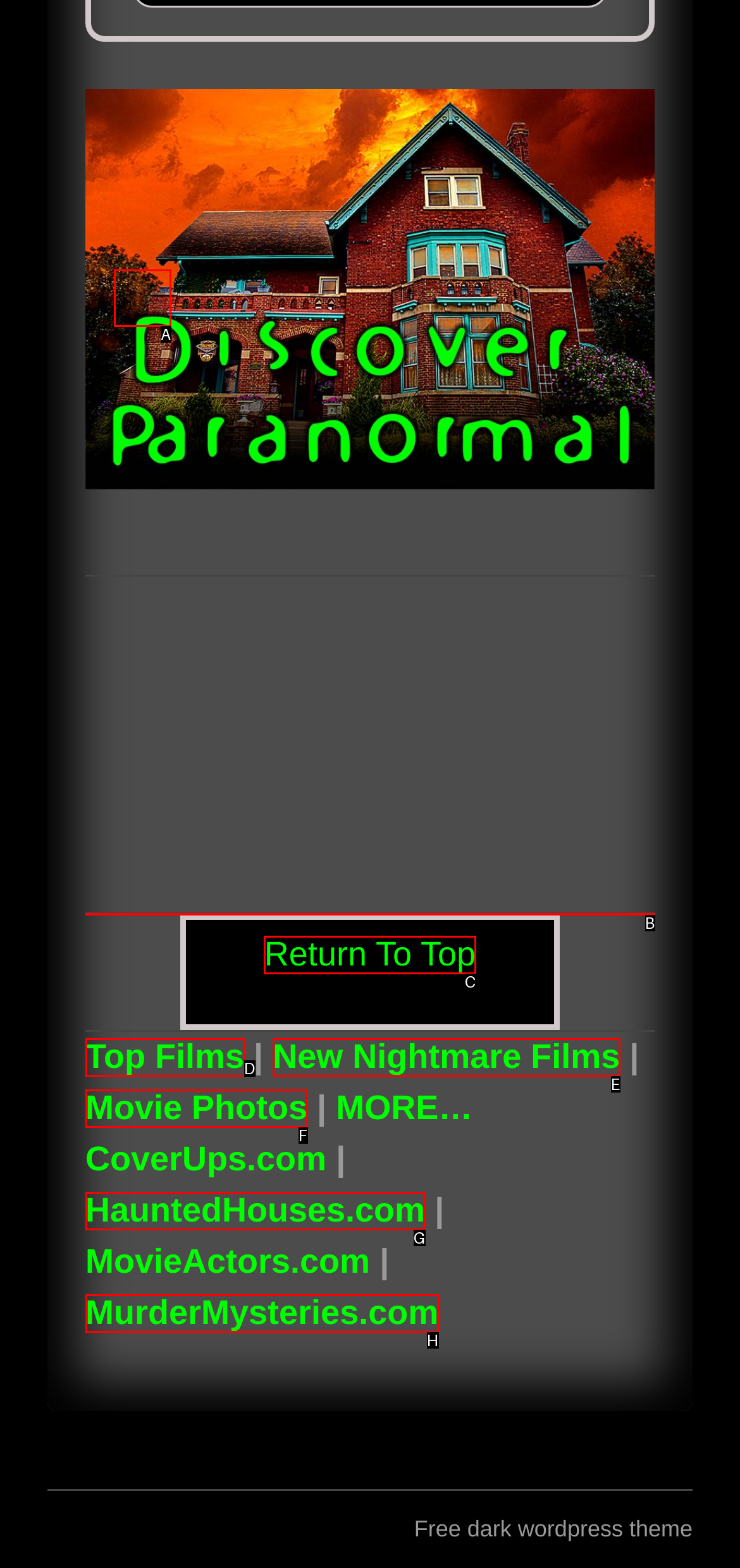Choose the option that matches the following description: New Nightmare Films
Reply with the letter of the selected option directly.

E